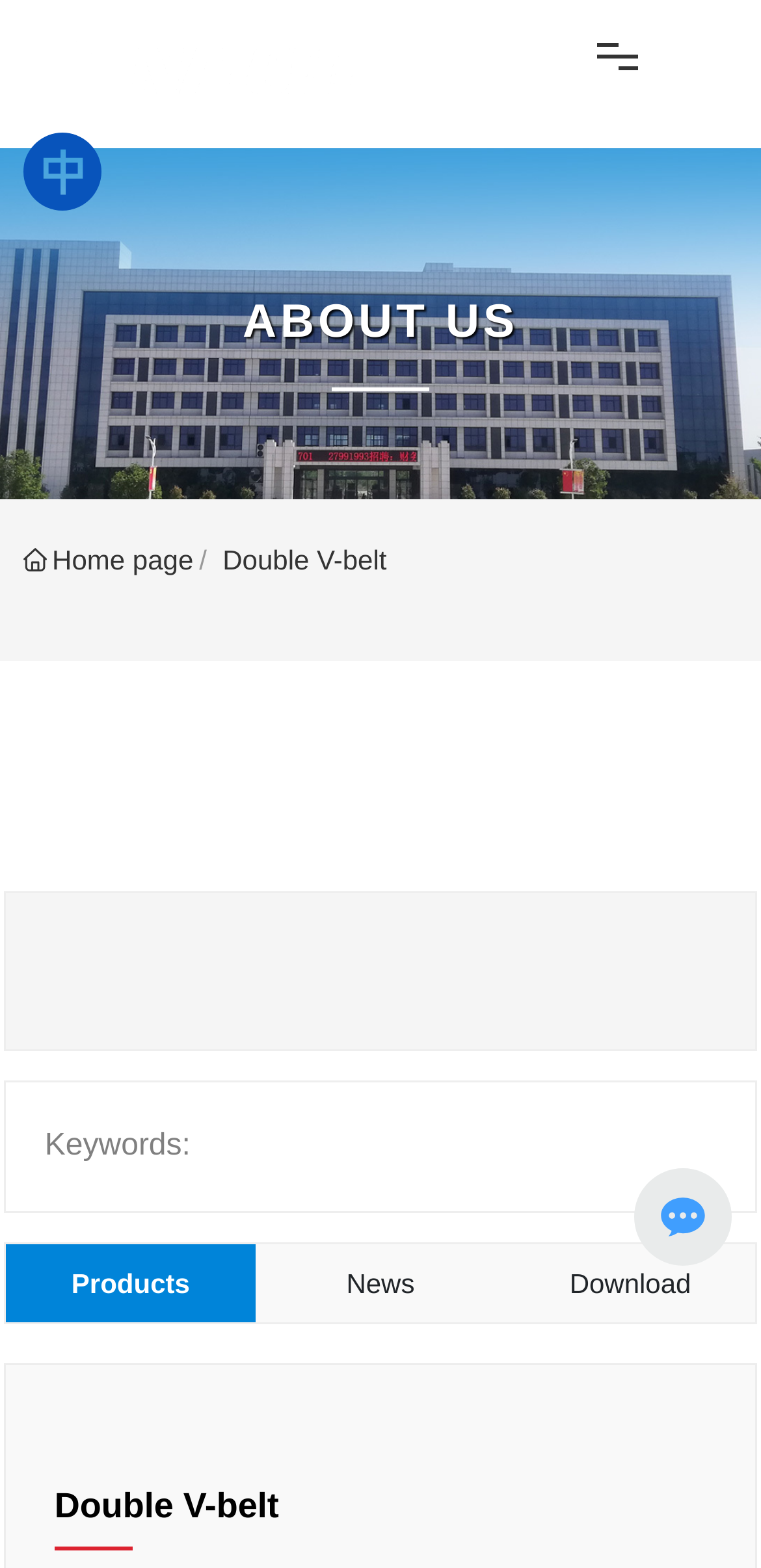Give a one-word or short-phrase answer to the following question: 
What are the main categories on this website?

Home, Products, Technology, About Us, Contact Us